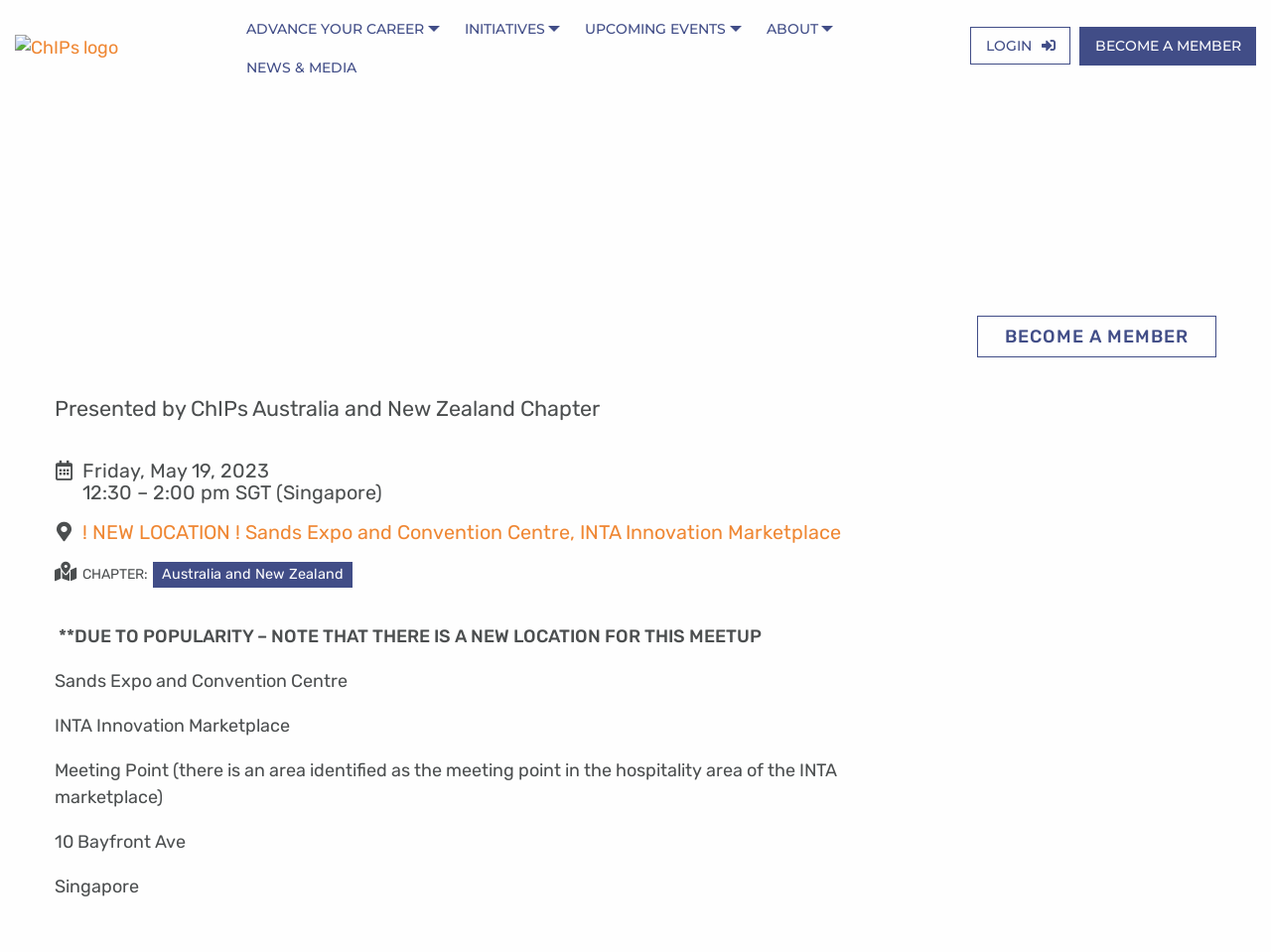Give a short answer to this question using one word or a phrase:
What is the event date?

Friday, May 19, 2023